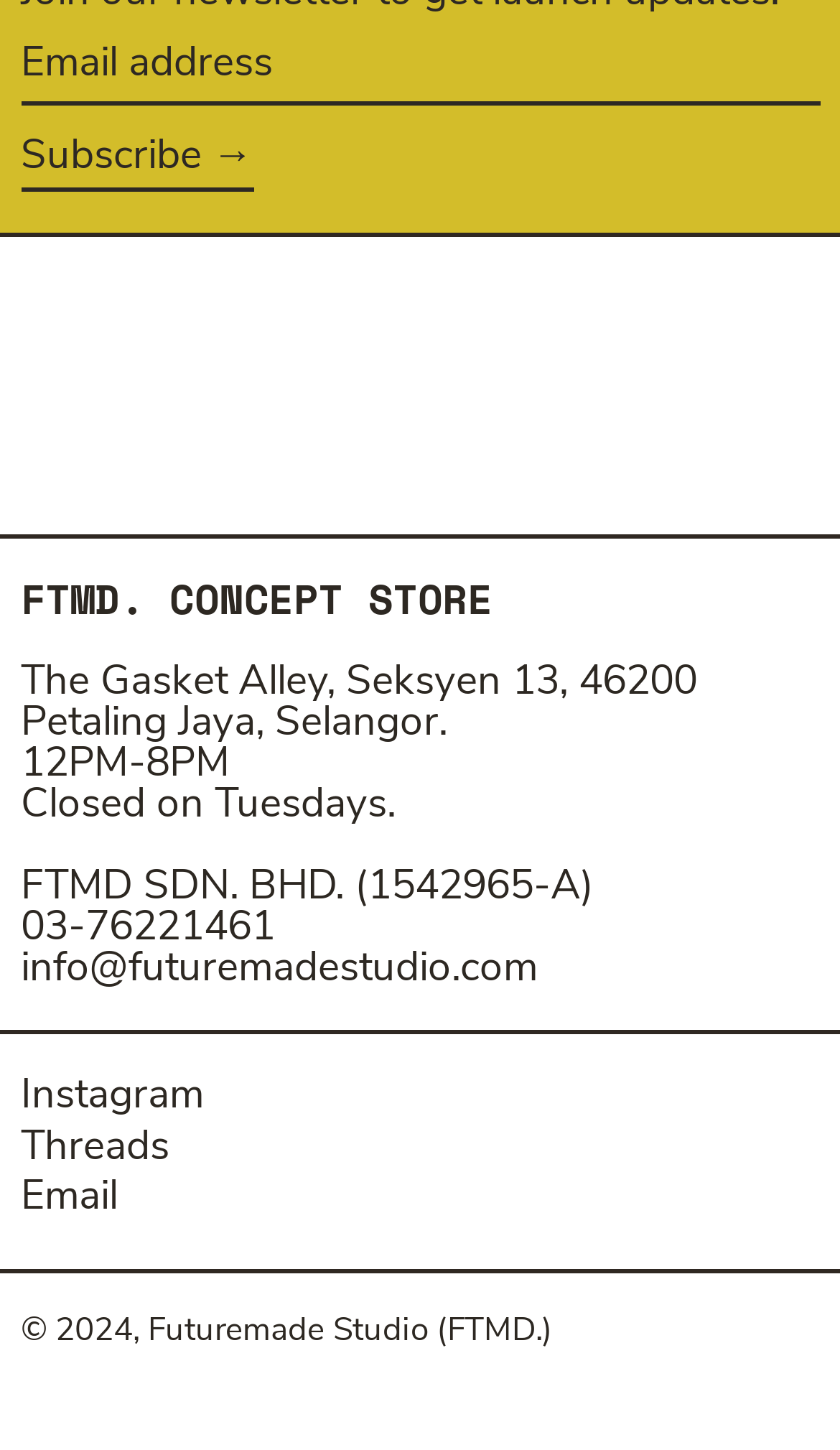What is the address of FTMD. CONCEPT STORE?
Examine the image and give a concise answer in one word or a short phrase.

The Gasket Alley, Seksyen 13, 46200 Petaling Jaya, Selangor.